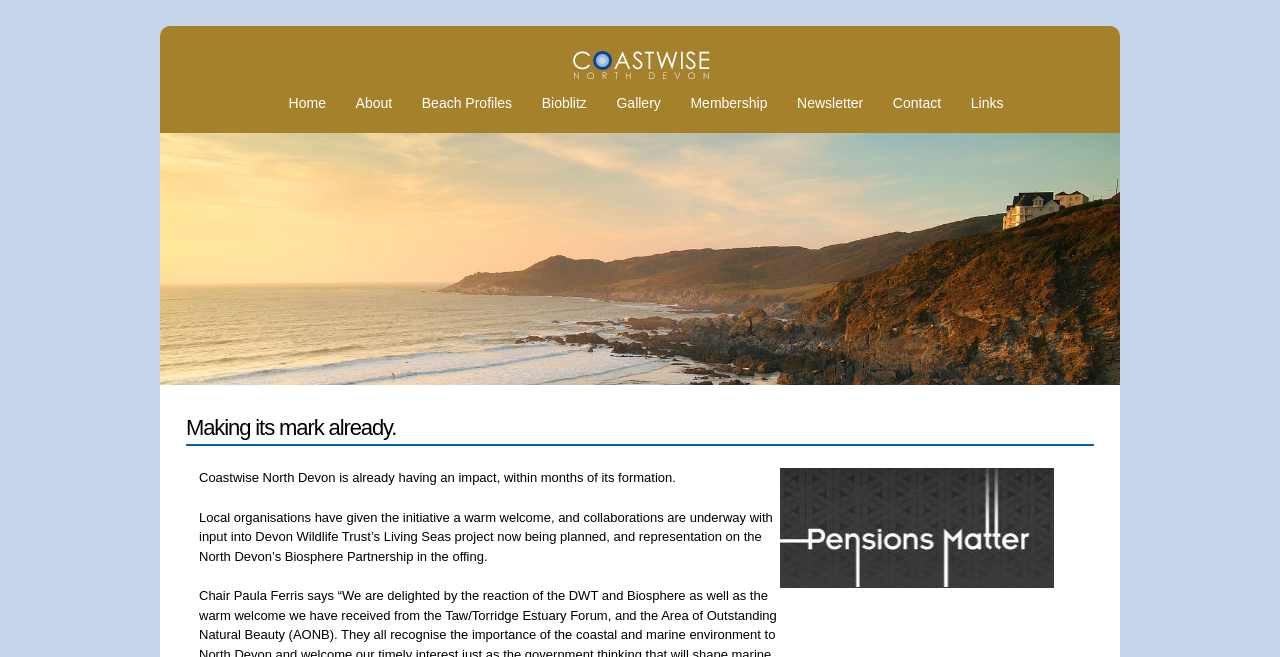Can you show the bounding box coordinates of the region to click on to complete the task described in the instruction: "Read more about 'Bioblitz'"?

[0.423, 0.144, 0.458, 0.169]